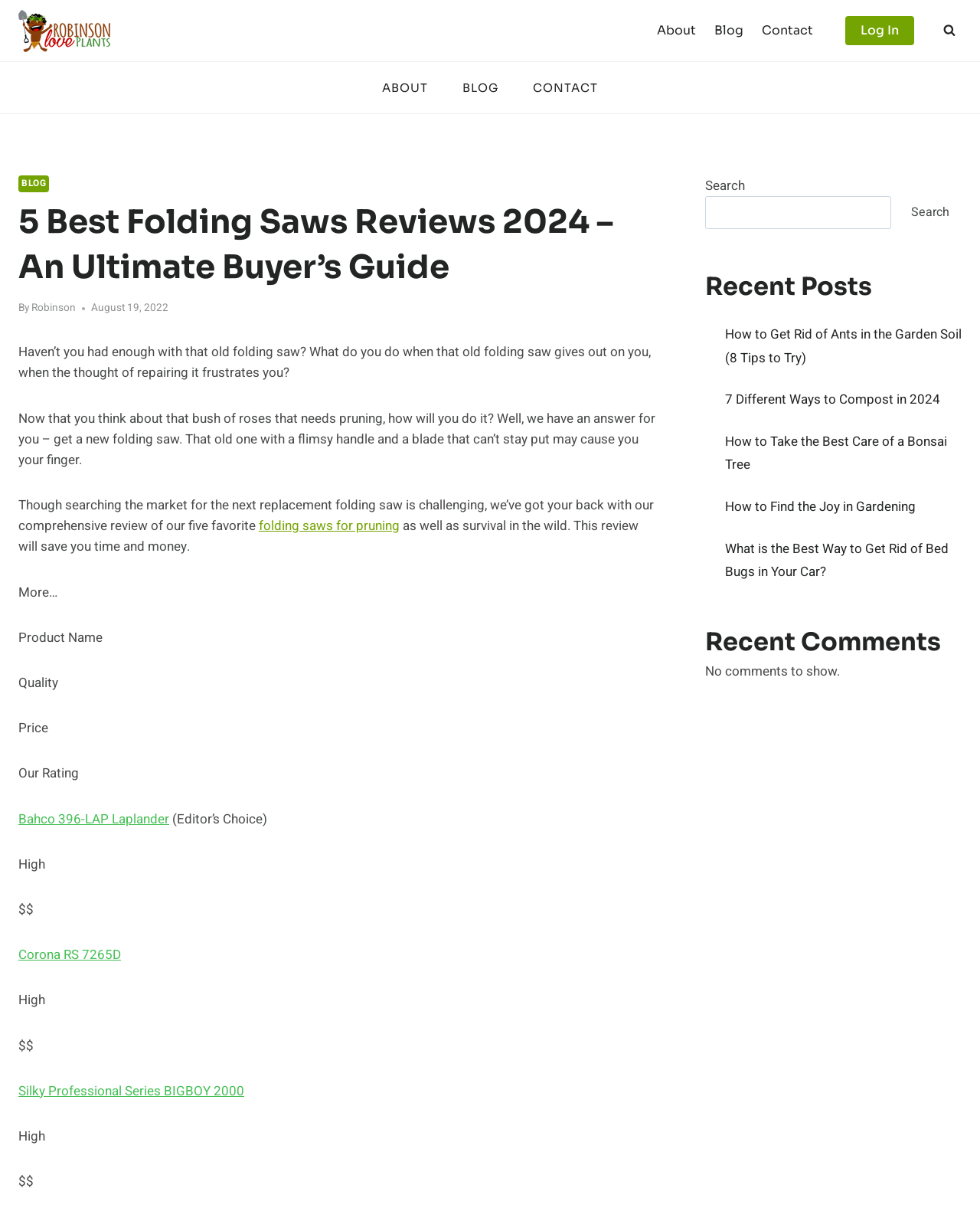Articulate a complete and detailed caption of the webpage elements.

This webpage is about folding saws, specifically reviewing the best ones for pruning and survival in the wild. At the top, there is a logo and a navigation menu with links to "About", "Blog", and "Contact" pages. Below the navigation menu, there is a header section with a title "5 Best Folding Saws Reviews 2024 – An Ultimate Buyer’s Guide" and a brief introduction to the article.

The main content of the webpage is divided into sections. The first section discusses the importance of having a good folding saw and the challenges of finding the right one. It then introduces the comprehensive review of the top five favorite folding saws.

Below this introduction, there is a table comparing the five folding saws, with columns for product name, quality, price, and rating. Each row represents a different folding saw, with links to the product names and ratings.

On the right side of the webpage, there is a search bar with a search button. Below the search bar, there are sections for "Recent Posts" and "Recent Comments". The "Recent Posts" section lists five links to other articles on the website, including topics like getting rid of ants in garden soil and taking care of bonsai trees. The "Recent Comments" section is empty, with a message saying "No comments to show."

At the bottom of the webpage, there is a secondary navigation menu with links to "About", "Blog", and "Contact" pages, as well as a "Log In" link.